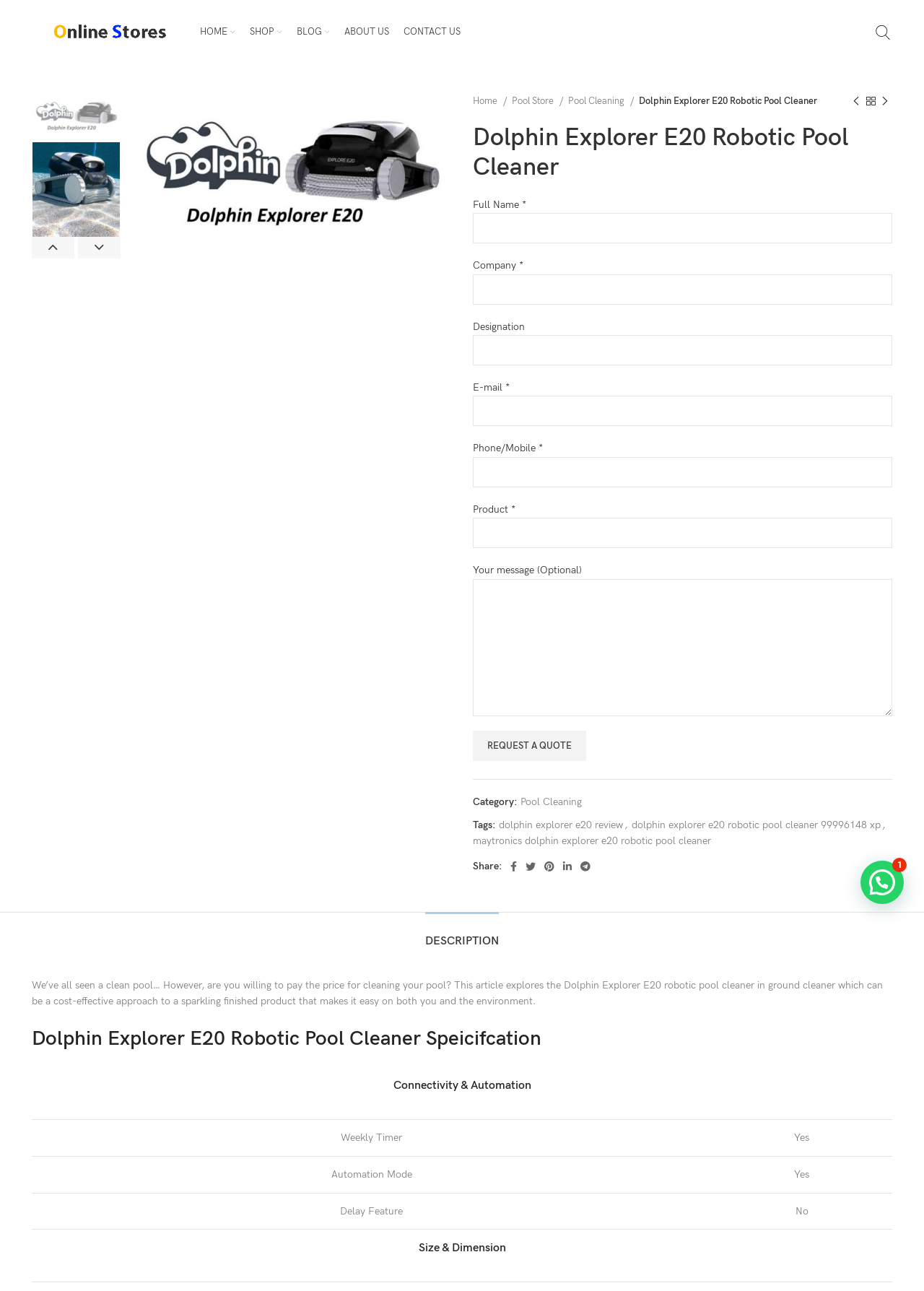Describe all the visual and textual components of the webpage comprehensively.

This webpage is about the Dolphin Explorer E20 robotic pool cleaner. At the top, there is a navigation menu with links to "HOME", "SHOP", "BLOG", "ABOUT US", and "CONTACT US". Next to the navigation menu, there is a search bar. Below the search bar, there are two images with links to the product, one on the left and one on the right. 

On the left side of the page, there is a list of options with images, including "Dolphin Explorer E20 In Ground Pool Cleaner", "maytronics dolphin explorer e20 robotic pool cleaner", and "dolphin explorer e20". There are also "Previous" and "Next" buttons.

In the main content area, there is a breadcrumb navigation showing the path "Home / Pool Store / Pool Cleaning / Dolphin Explorer E20 Robotic Pool Cleaner". Below the breadcrumb, there is a heading with the product name and a contact form with fields for "Full Name", "Company", "Designation", "E-mail", "Phone/Mobile", "Product", and "Your message (Optional)". There is also a "Request a Quote" button.

Below the contact form, there are links to categories and tags, including "Pool Cleaning", "dolphin explorer e20 review", and "dolphin explorer e20 robotic pool cleaner 99996148 xp". There are also social media links to share the page.

The main content of the page is divided into tabs, with the "DESCRIPTION" tab selected by default. The description text explains the benefits of using a robotic pool cleaner, specifically the Dolphin Explorer E20, which can be a cost-effective approach to a sparkling finished product that is easy on both the user and the environment. 

Below the description, there is a specification table with details about the product's features, including "Connectivity & Automation", "Weekly Timer", and "Automation Mode".